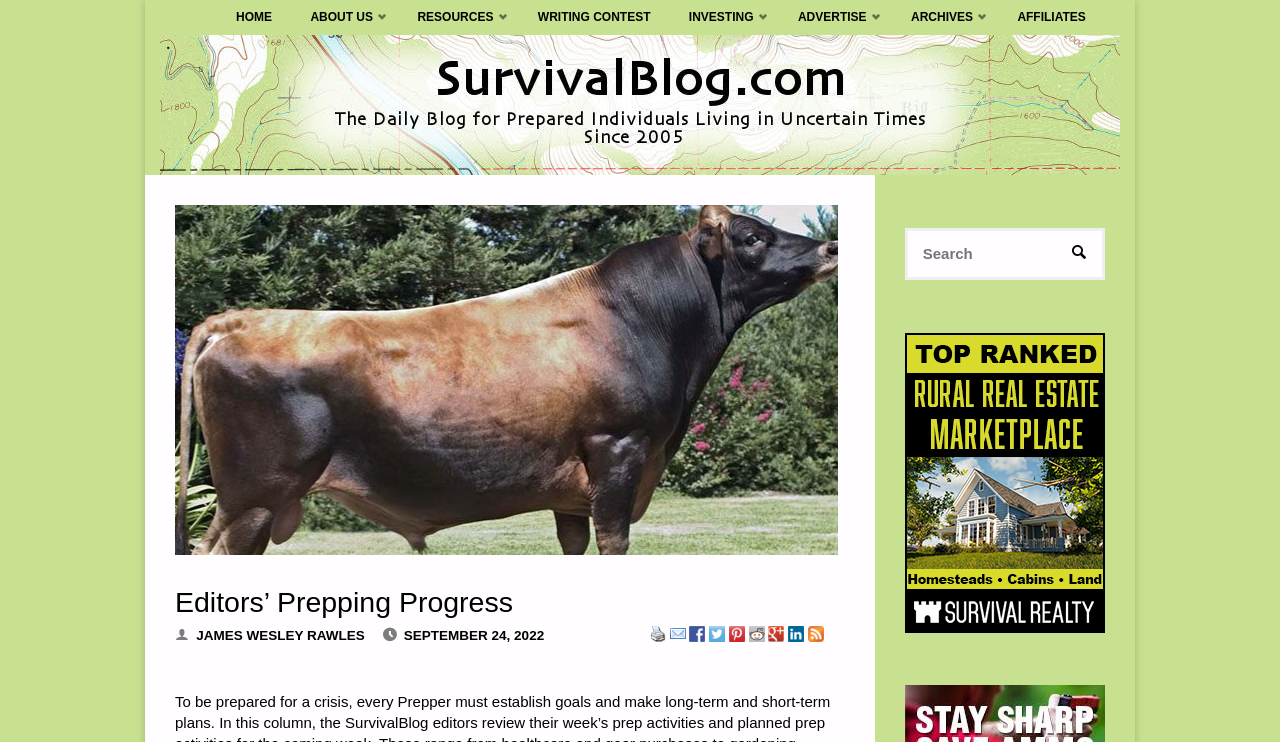What is the name of the menu item that comes after 'ABOUT US'?
Deliver a detailed and extensive answer to the question.

I looked at the navigation menu and found that the item that comes after 'ABOUT US' is 'RESOURCES'.